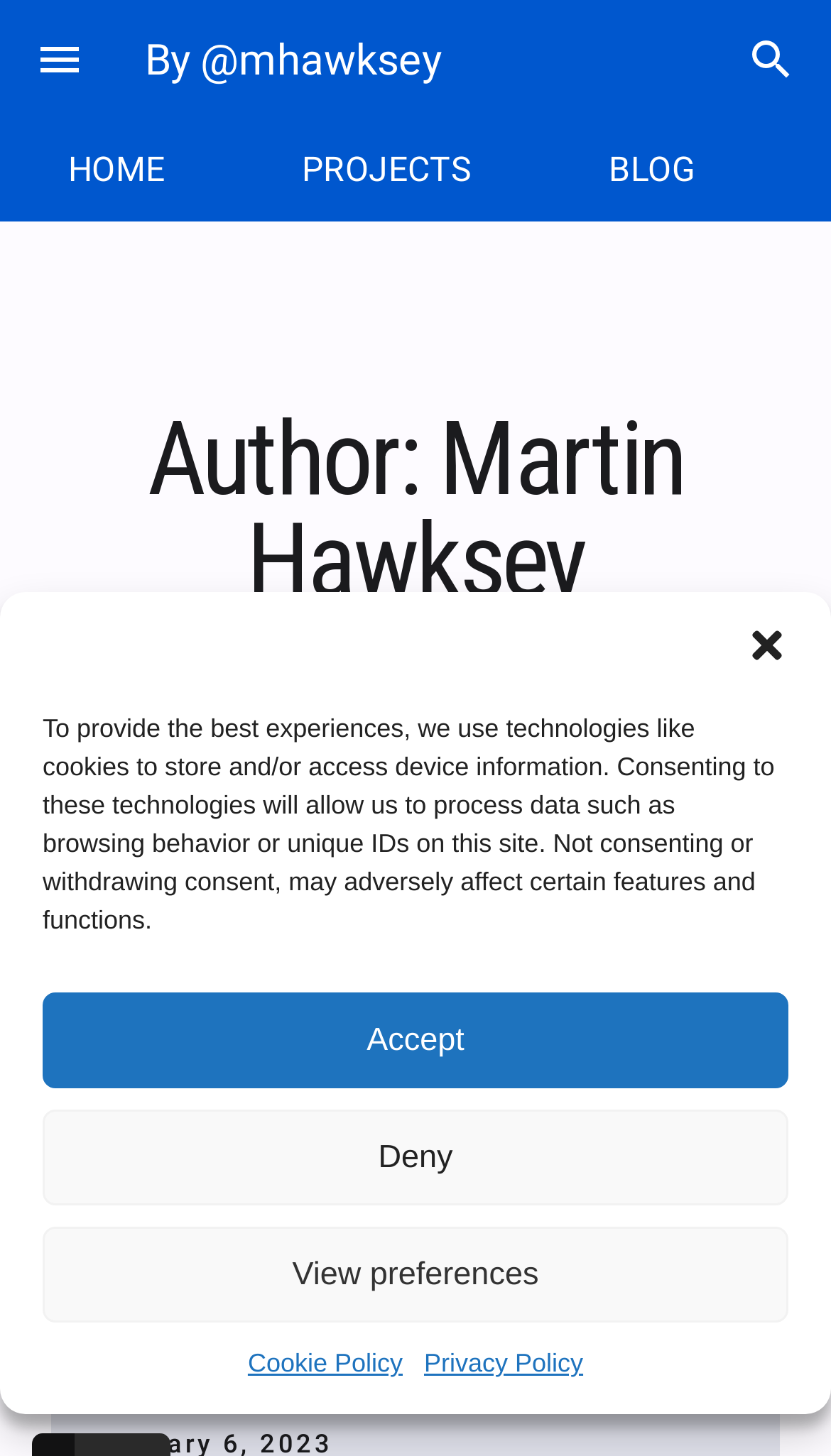Please identify the bounding box coordinates of the area that needs to be clicked to follow this instruction: "open menu".

[0.01, 0.006, 0.133, 0.076]